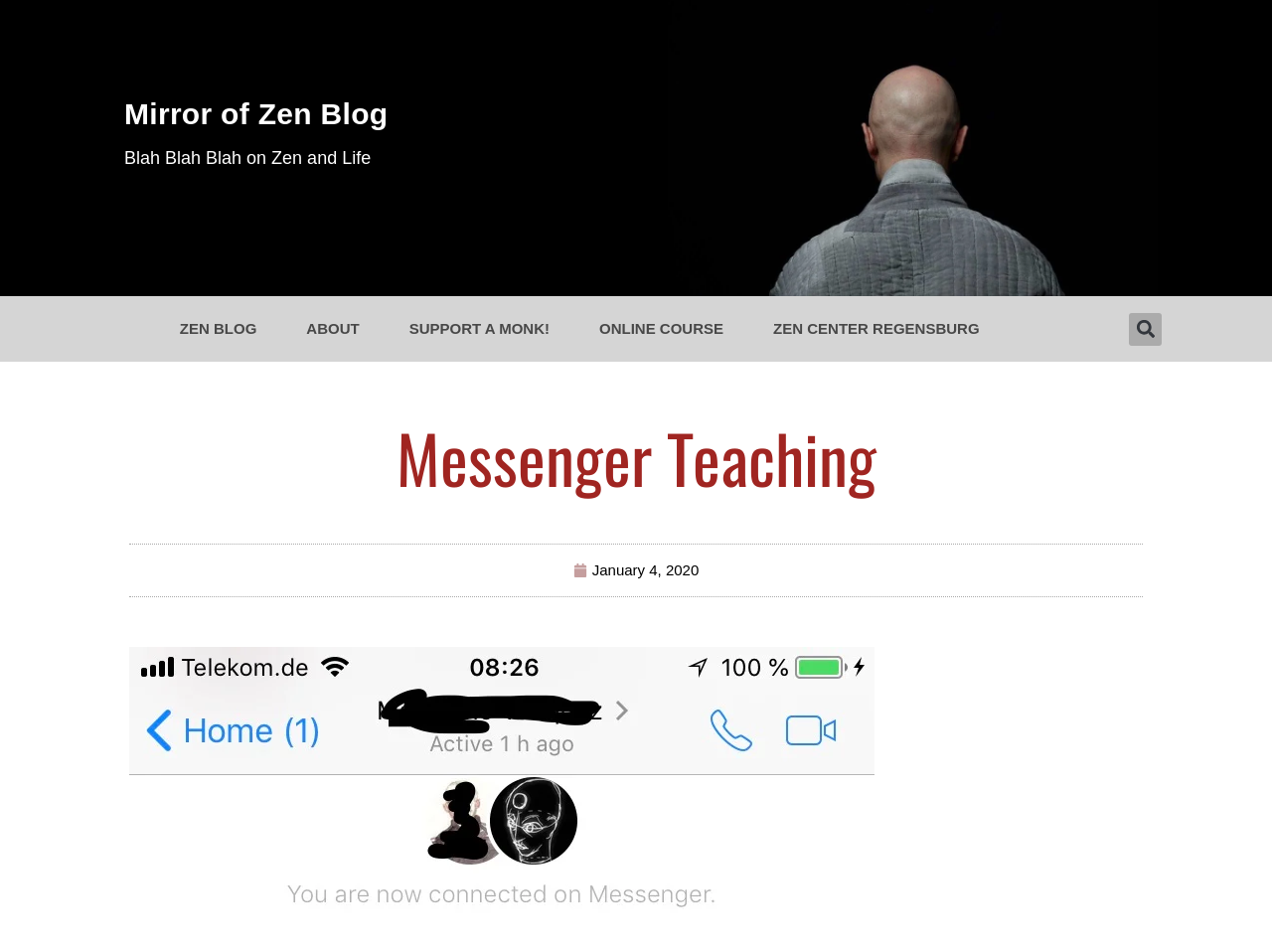Write a detailed summary of the webpage, including text, images, and layout.

The webpage appears to be a blog post from the "Mirror of Zen Blog" website. At the top, there is a heading that reads "Mirror of Zen Blog" with a link to the blog's homepage. Below it, another heading "Blah Blah Blah on Zen and Life" is present, also with a link to a related webpage.

On the top-right side, there are five links: "ZEN BLOG", "ABOUT", "SUPPORT A MONK!", "ONLINE COURSE", and "ZEN CENTER REGENSBURG". These links are arranged horizontally, with "ZEN BLOG" on the left and "ZEN CENTER REGENSBURG" on the right.

A search bar is located on the top-right corner, with a "Search" button next to it. 

The main content of the webpage is a Facebook Messenger exchange, which is titled "Messenger Teaching". This title is centered and takes up a significant portion of the page. Below the title, there is a link to a specific date, "January 4, 2020", which is likely related to the Facebook Messenger exchange.

The webpage does not appear to have any images. The content is primarily text-based, with a focus on the Facebook Messenger exchange and related links to the blog and other resources.